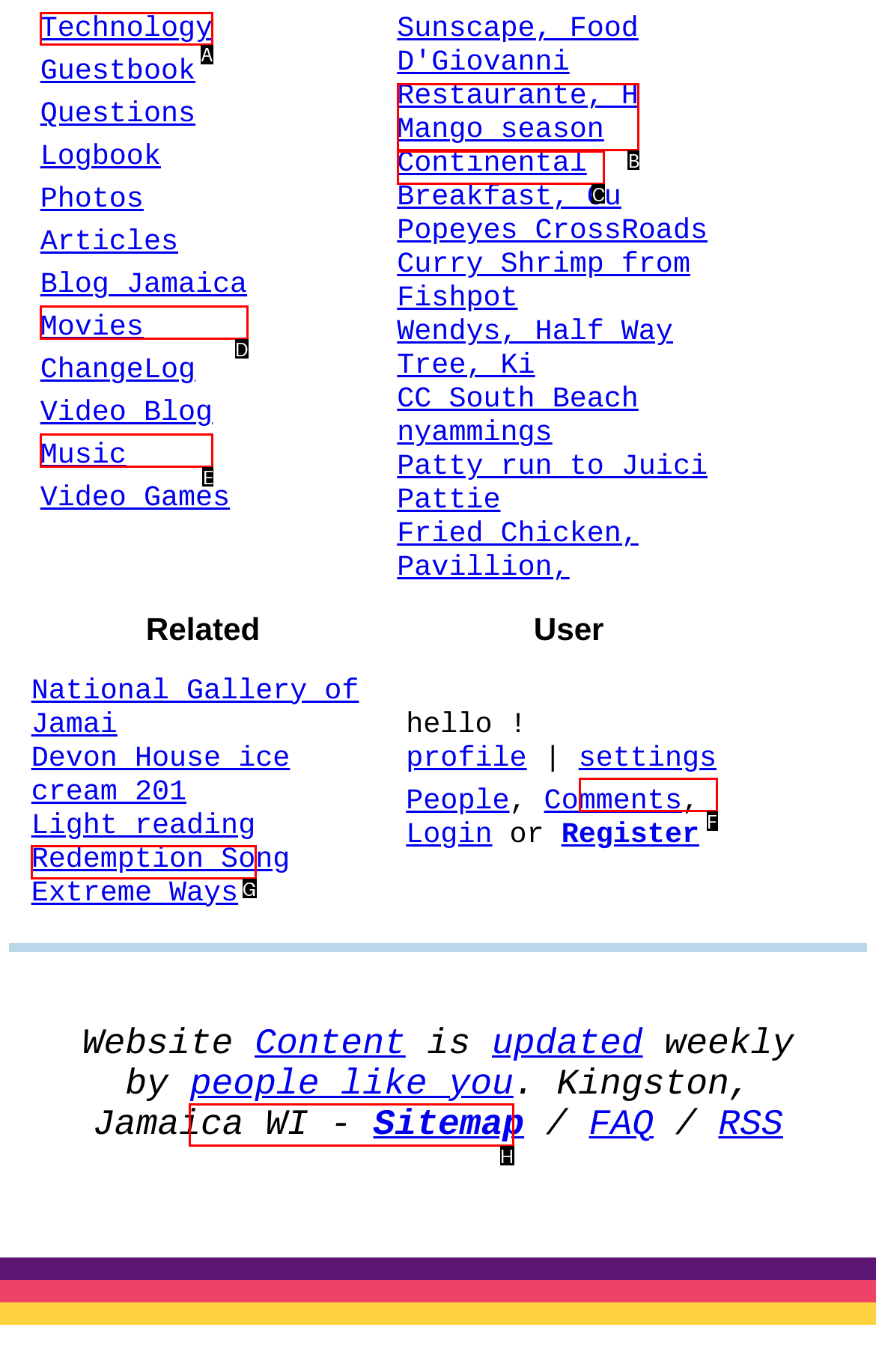Choose the UI element you need to click to carry out the task: Click on Technology.
Respond with the corresponding option's letter.

A